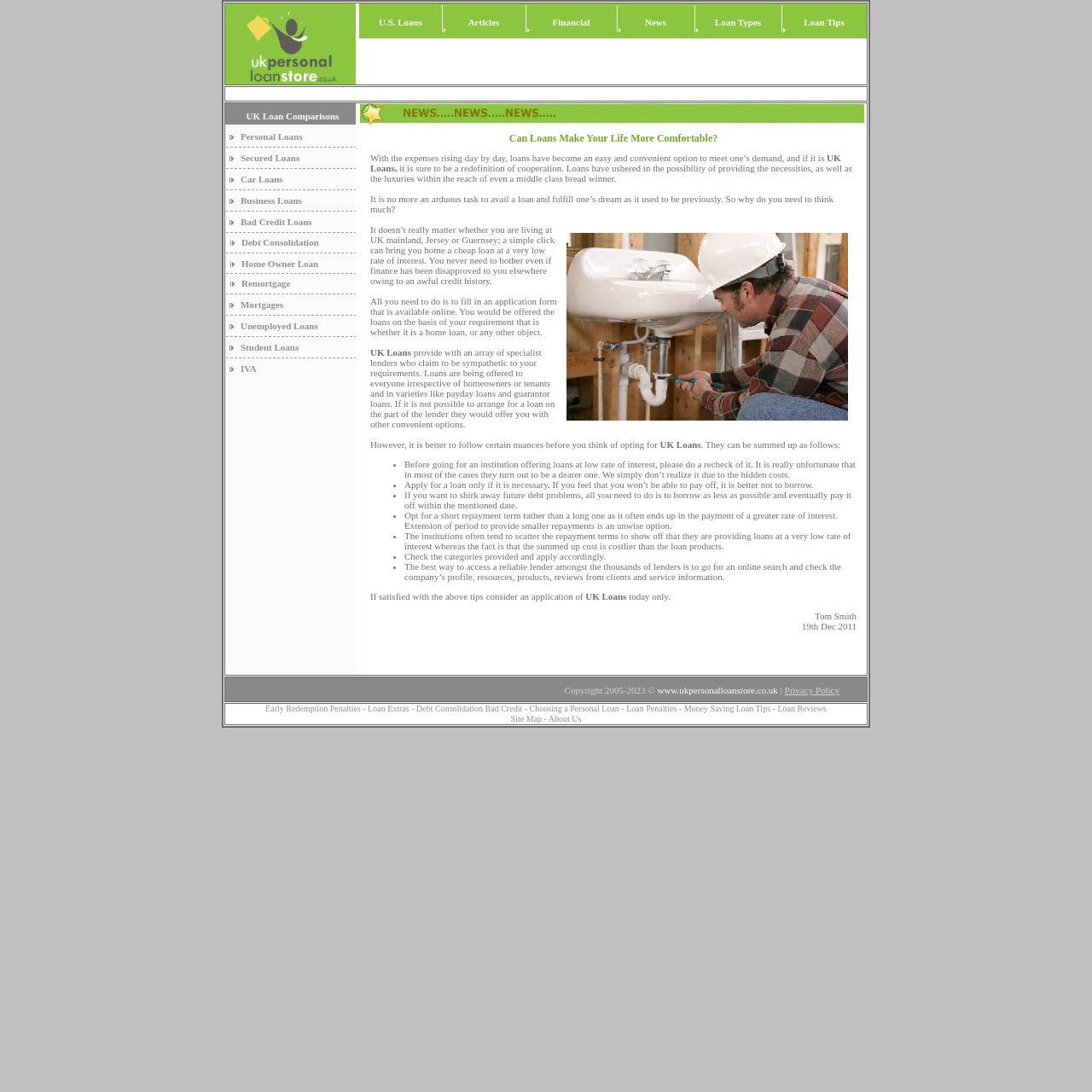What is the date of the article on this webpage?
Using the image, answer in one word or phrase.

19th Dec 2011